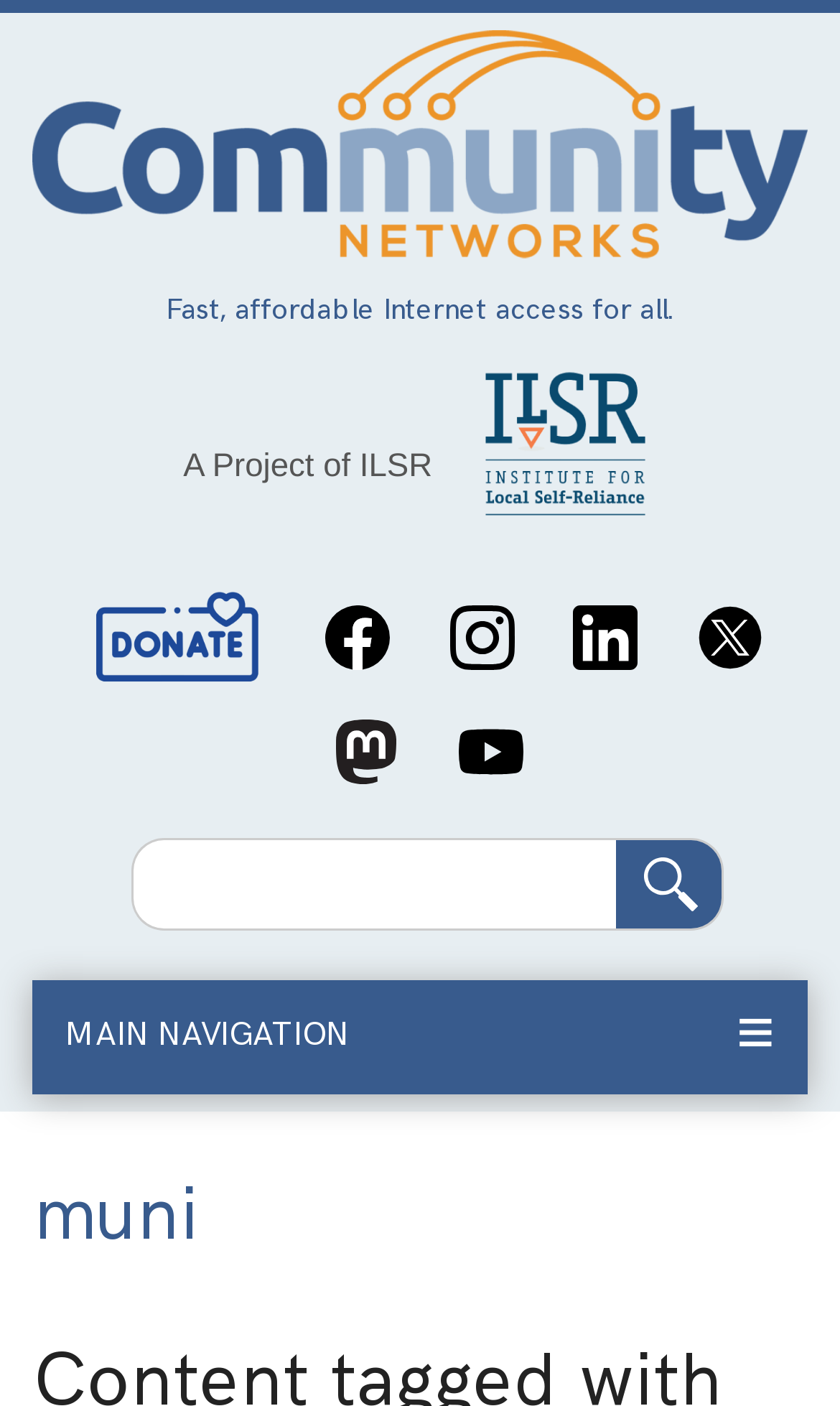Please find the bounding box coordinates (top-left x, top-left y, bottom-right x, bottom-right y) in the screenshot for the UI element described as follows: Main navigation

[0.039, 0.697, 0.961, 0.778]